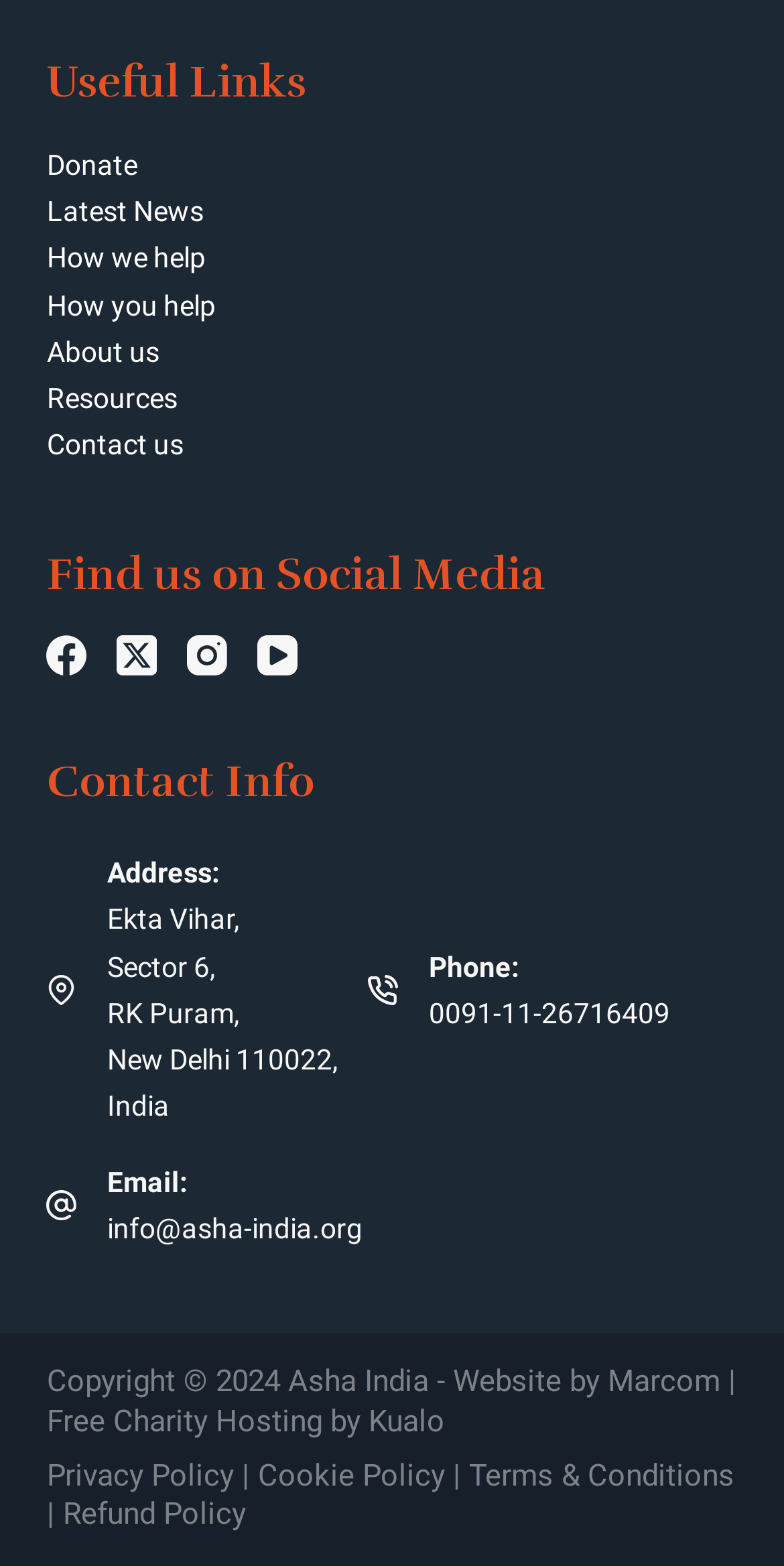Please use the details from the image to answer the following question comprehensively:
What is the organization's address?

I found the address by looking at the 'Contact Info' section, where it lists the address as 'Ekta Vihar,' in one line, 'Sector 6,' in another, 'RK Puram,' in another, 'New Delhi 110022,' in another, and 'India' in the last line.